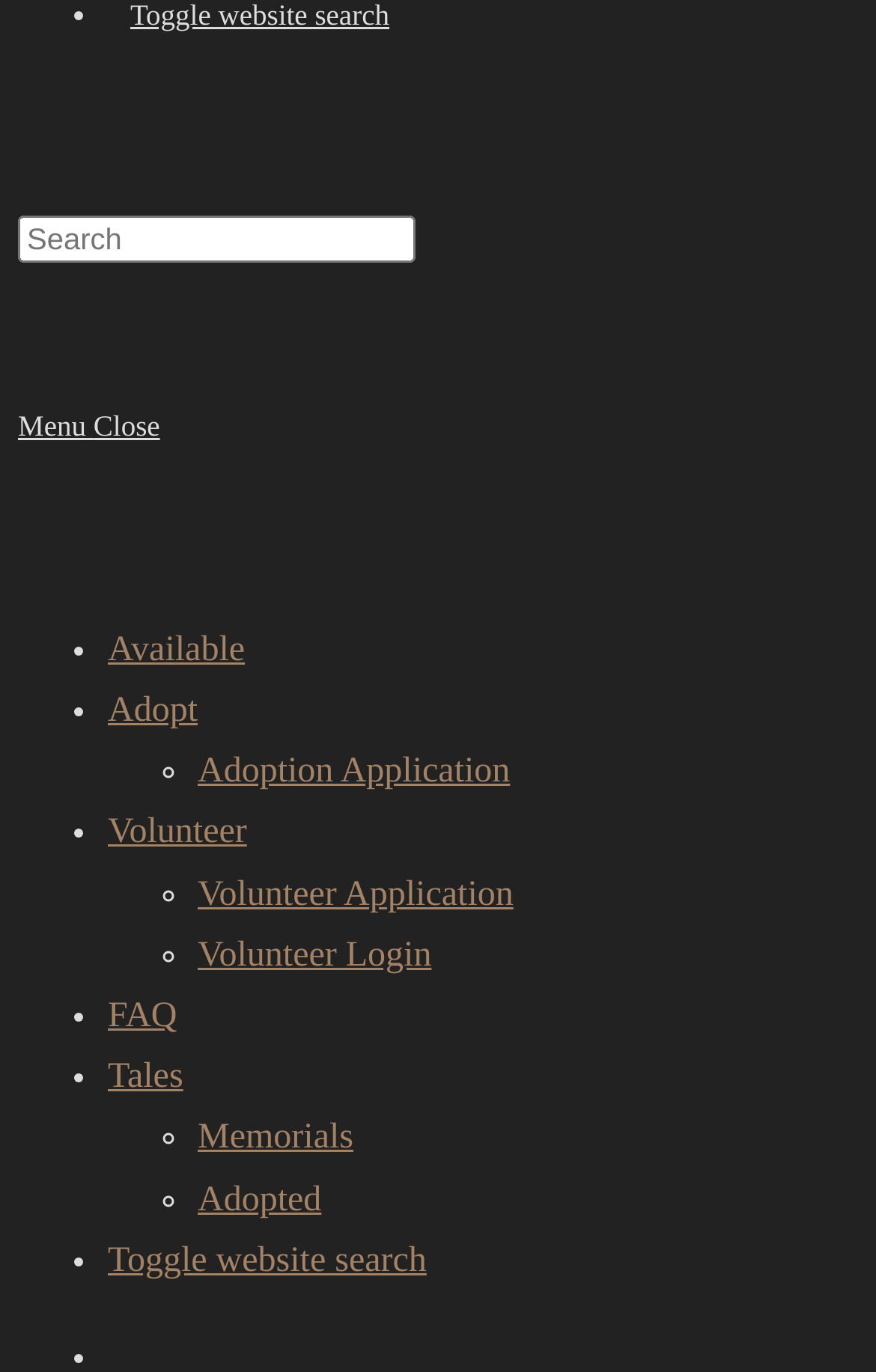Find the bounding box coordinates of the element you need to click on to perform this action: 'Read FAQs'. The coordinates should be represented by four float values between 0 and 1, in the format [left, top, right, bottom].

[0.123, 0.727, 0.202, 0.755]